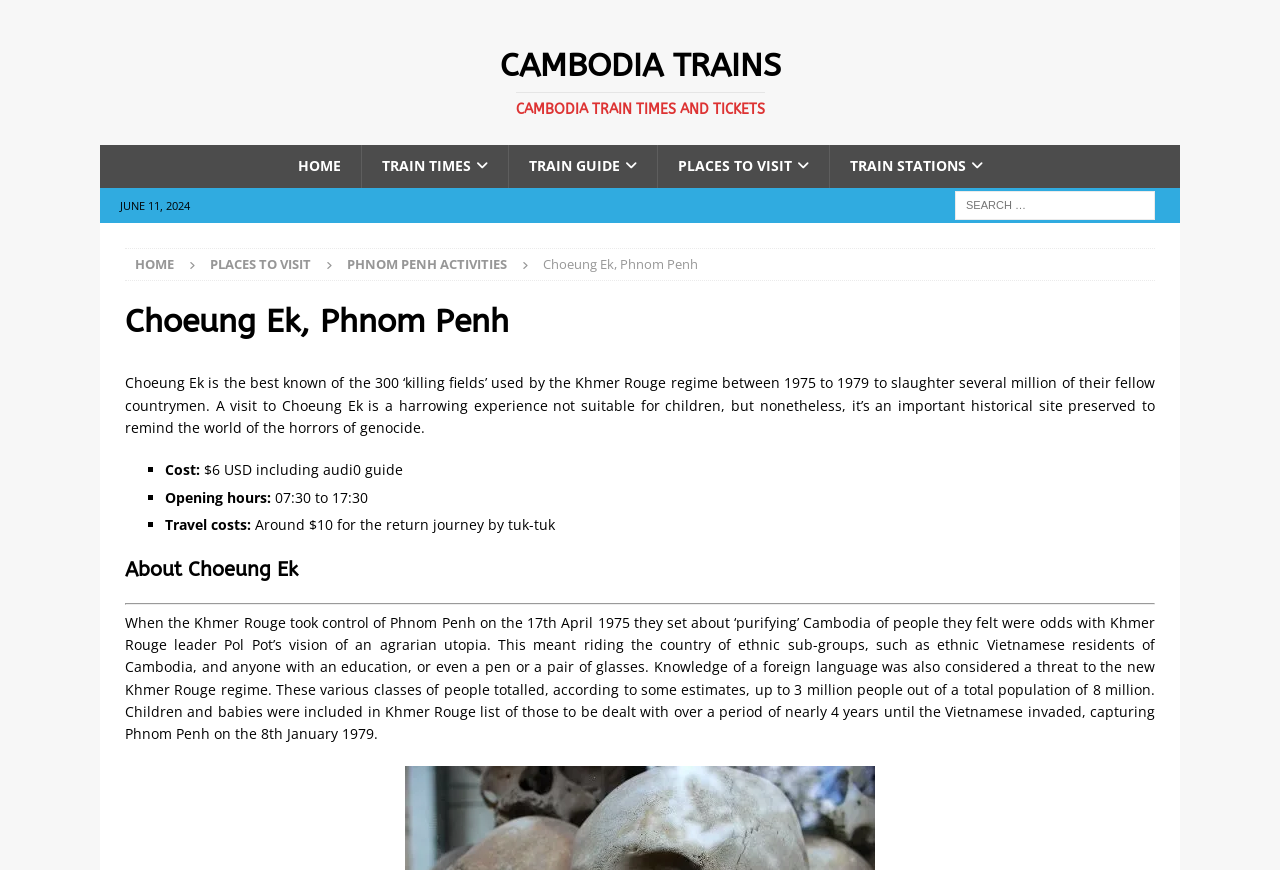What is the opening hour of Choeung Ek?
Please respond to the question with a detailed and thorough explanation.

Based on the webpage content, Choeung Ek is open from 07:30 to 17:30, providing visitors with a specific time frame to visit the site.